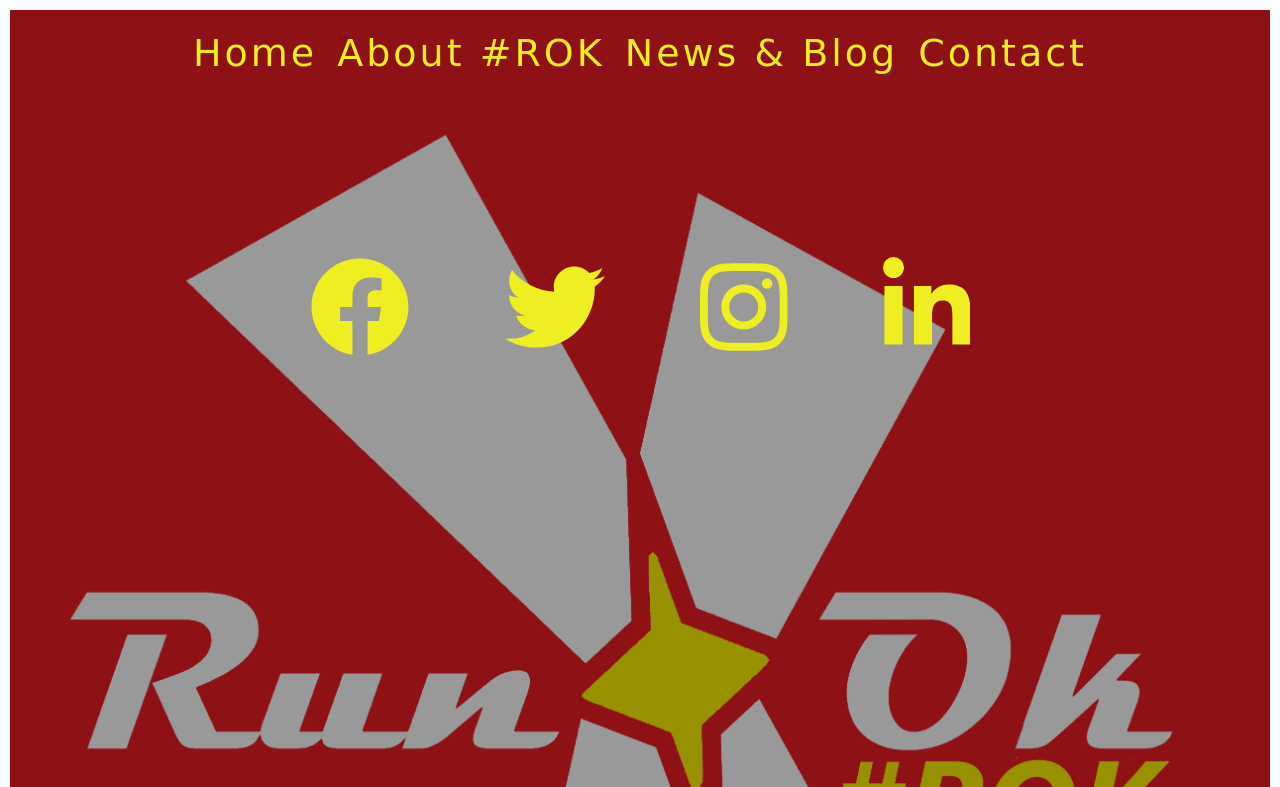Is there a link to skip to the content?
Refer to the screenshot and answer in one word or phrase.

Yes